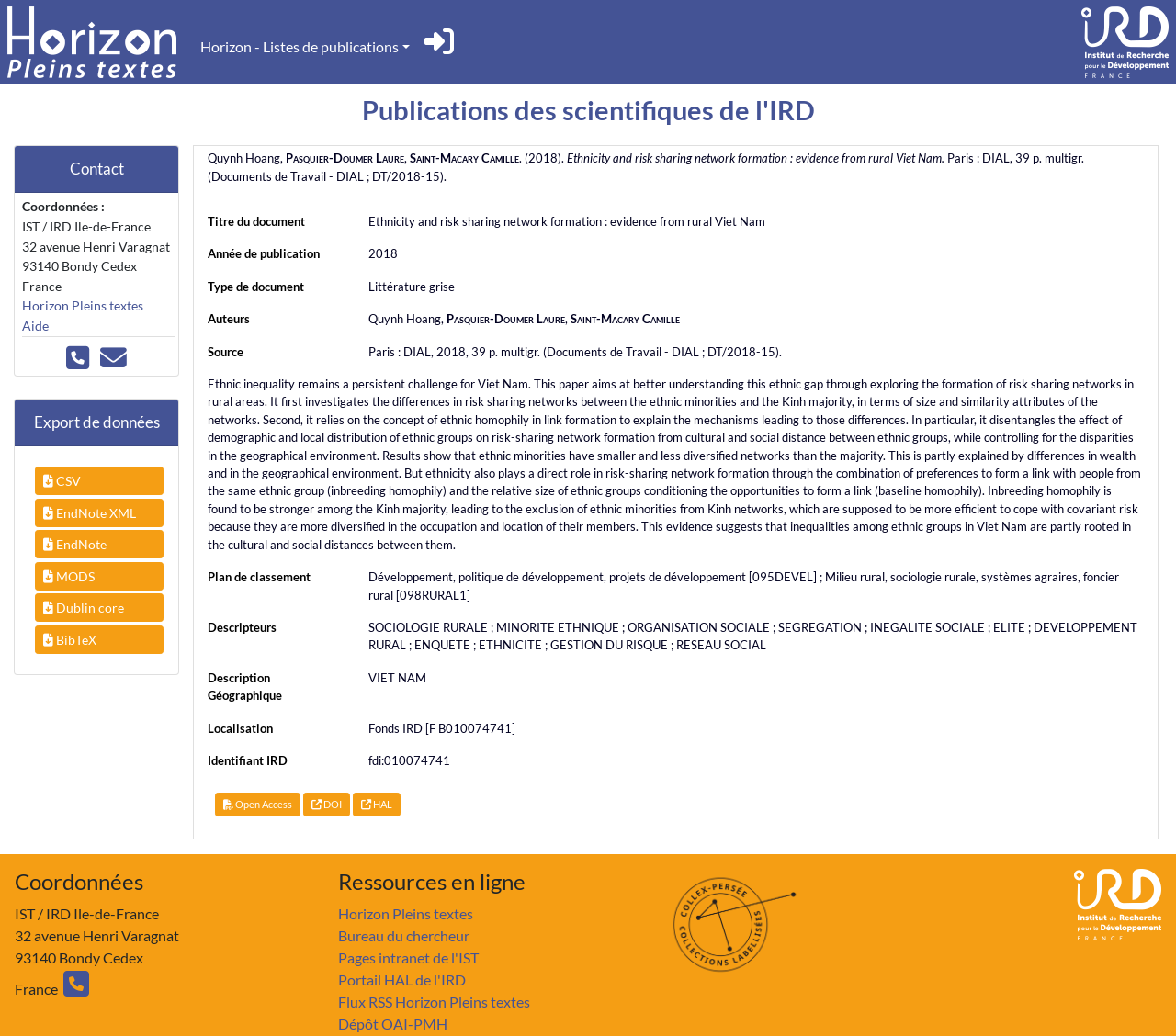Please identify the bounding box coordinates of the element I should click to complete this instruction: 'Search for LTD lawyers'. The coordinates should be given as four float numbers between 0 and 1, like this: [left, top, right, bottom].

None